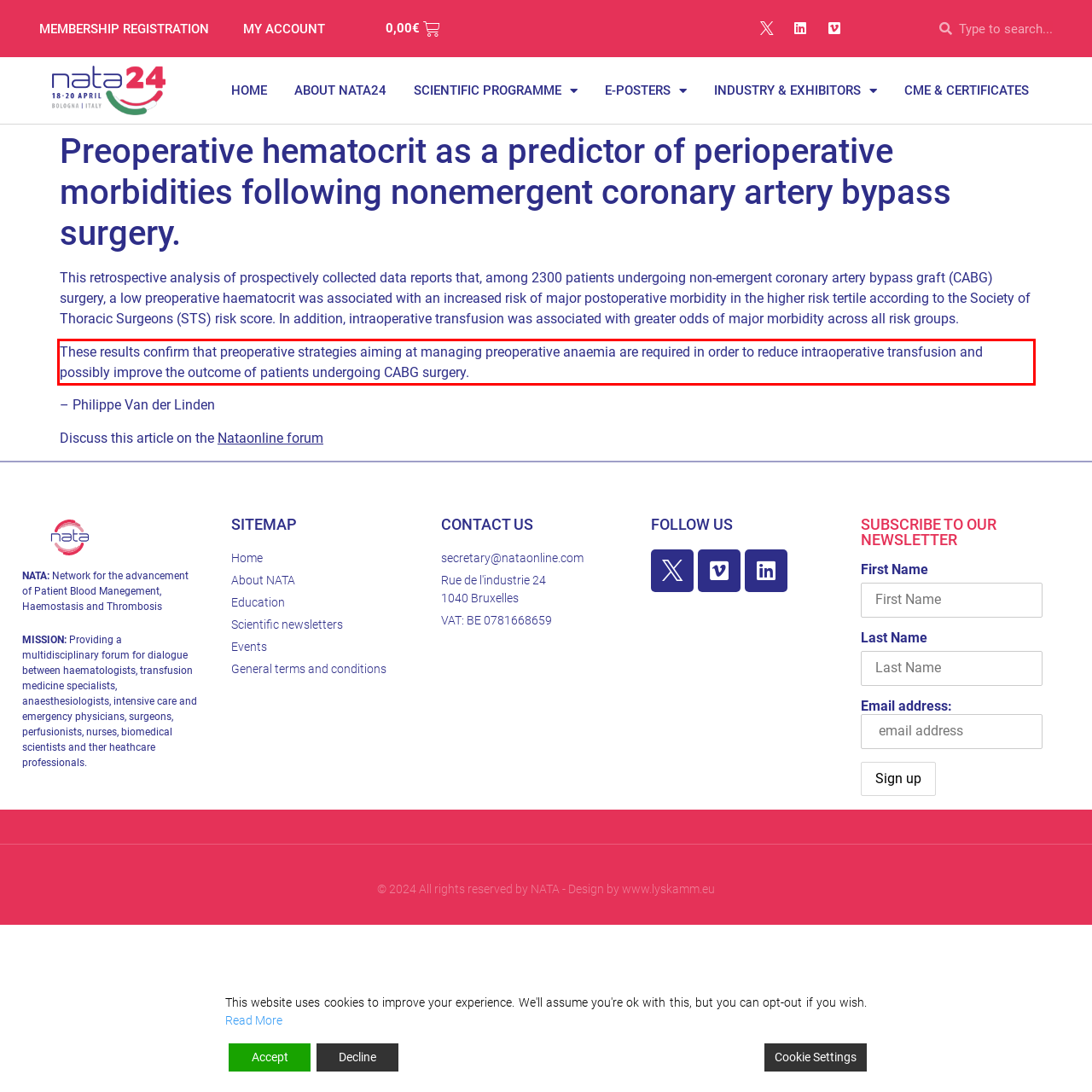Using the provided screenshot of a webpage, recognize and generate the text found within the red rectangle bounding box.

These results confirm that preoperative strategies aiming at managing preoperative anaemia are required in order to reduce intraoperative transfusion and possibly improve the outcome of patients undergoing CABG surgery.